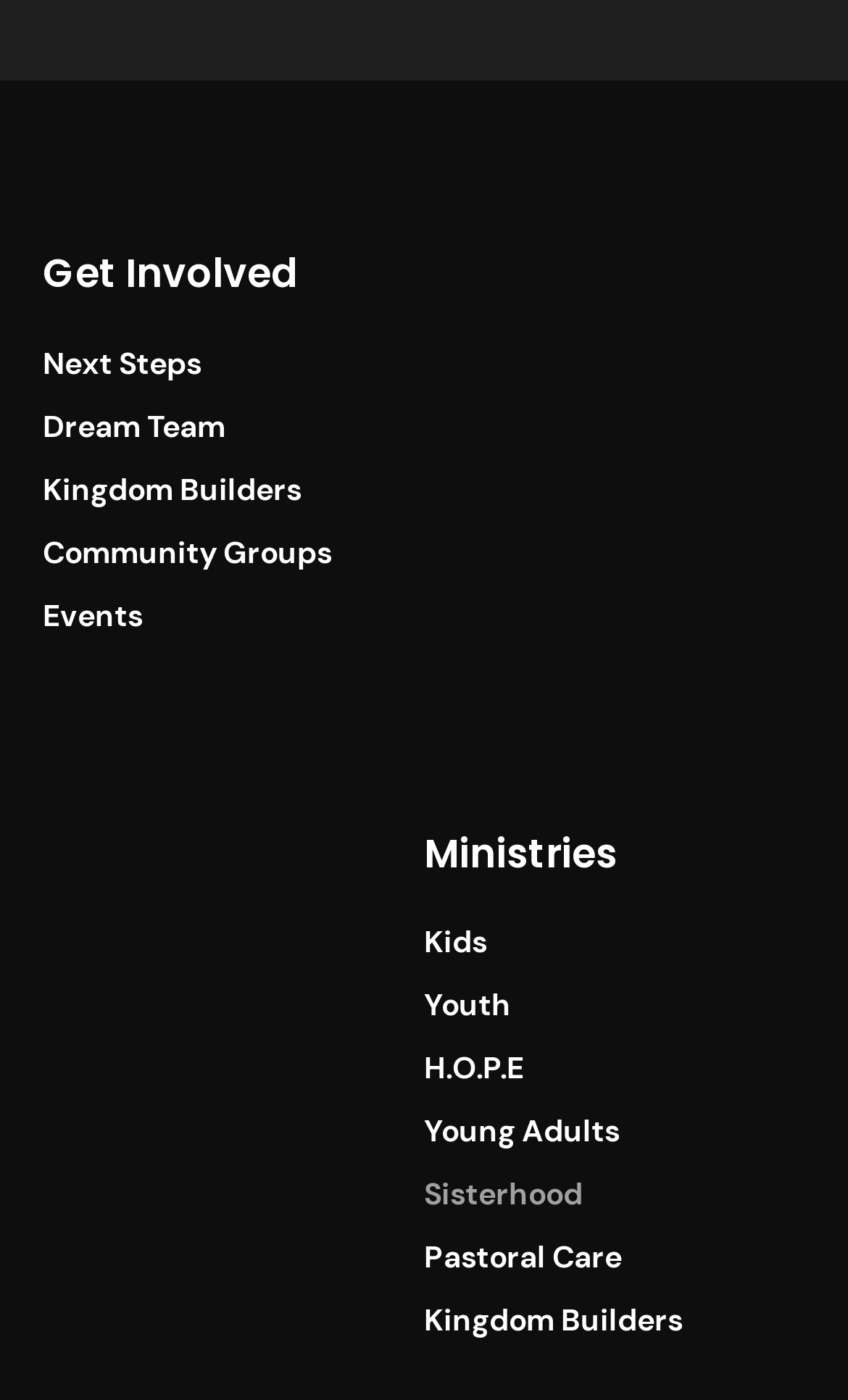What type of community is this webpage for?
Using the details shown in the screenshot, provide a comprehensive answer to the question.

Based on the various ministries and involvement opportunities listed, it appears that this webpage is for a church community, providing resources and ways for members to engage with the church and each other.